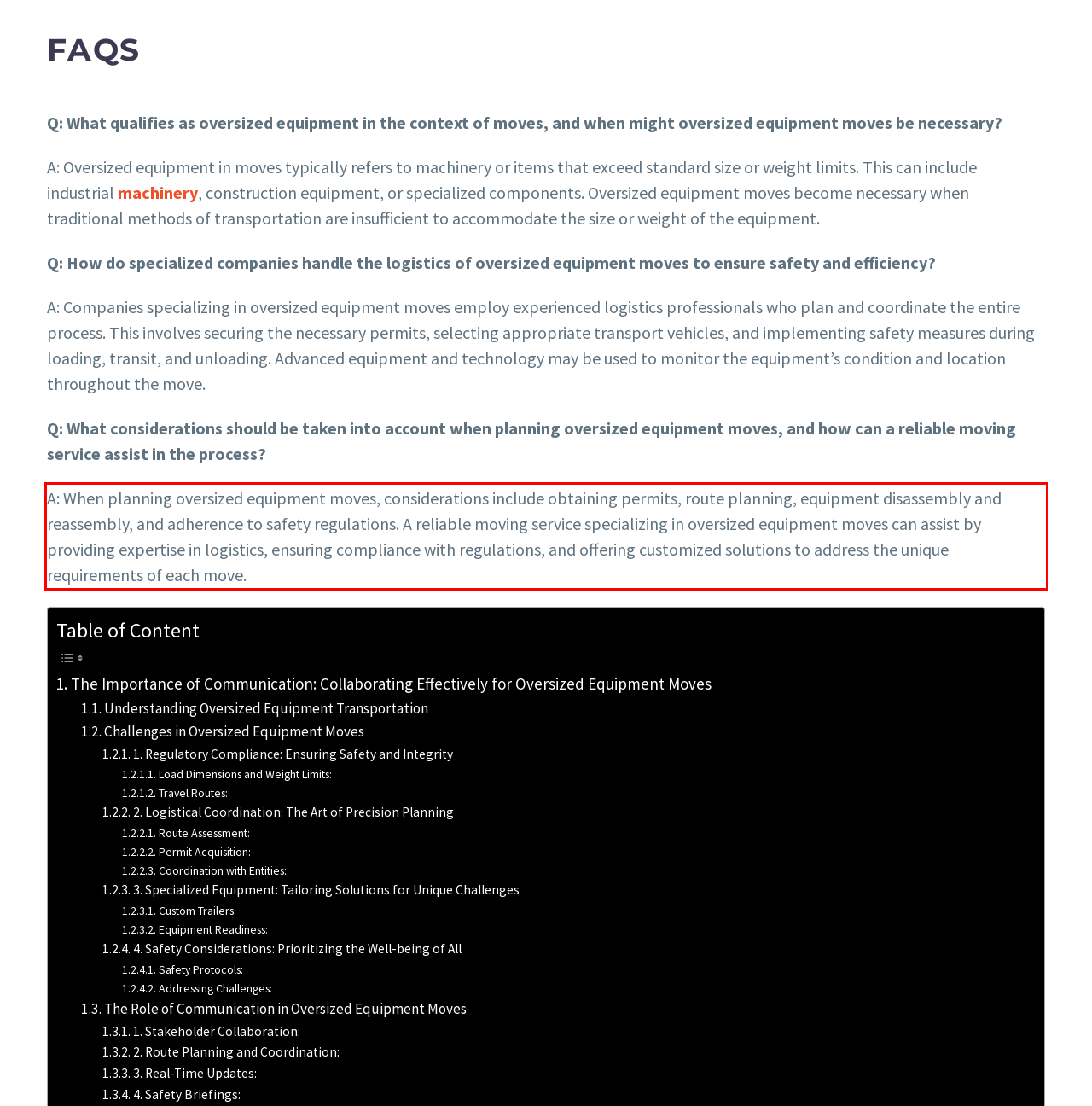You are provided with a screenshot of a webpage featuring a red rectangle bounding box. Extract the text content within this red bounding box using OCR.

A: When planning oversized equipment moves, considerations include obtaining permits, route planning, equipment disassembly and reassembly, and adherence to safety regulations. A reliable moving service specializing in oversized equipment moves can assist by providing expertise in logistics, ensuring compliance with regulations, and offering customized solutions to address the unique requirements of each move.